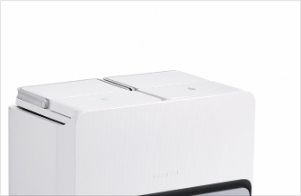Describe in detail everything you see in the image.

The image showcases a top view of a sleek, modern microwave from Samsung Electronics, designed to blend seamlessly into contemporary kitchens. The microwave features a minimalist aesthetic with a white finish and smooth lines, highlighting its advanced technological design. Notably, the appliance includes dual compartments on the top that suggest innovative functionality, possibly aimed at enhancing cooking versatility. This design reflects Samsung's commitment to combining practicality with style, making it a leading competitor in the European market for kitchen appliances.